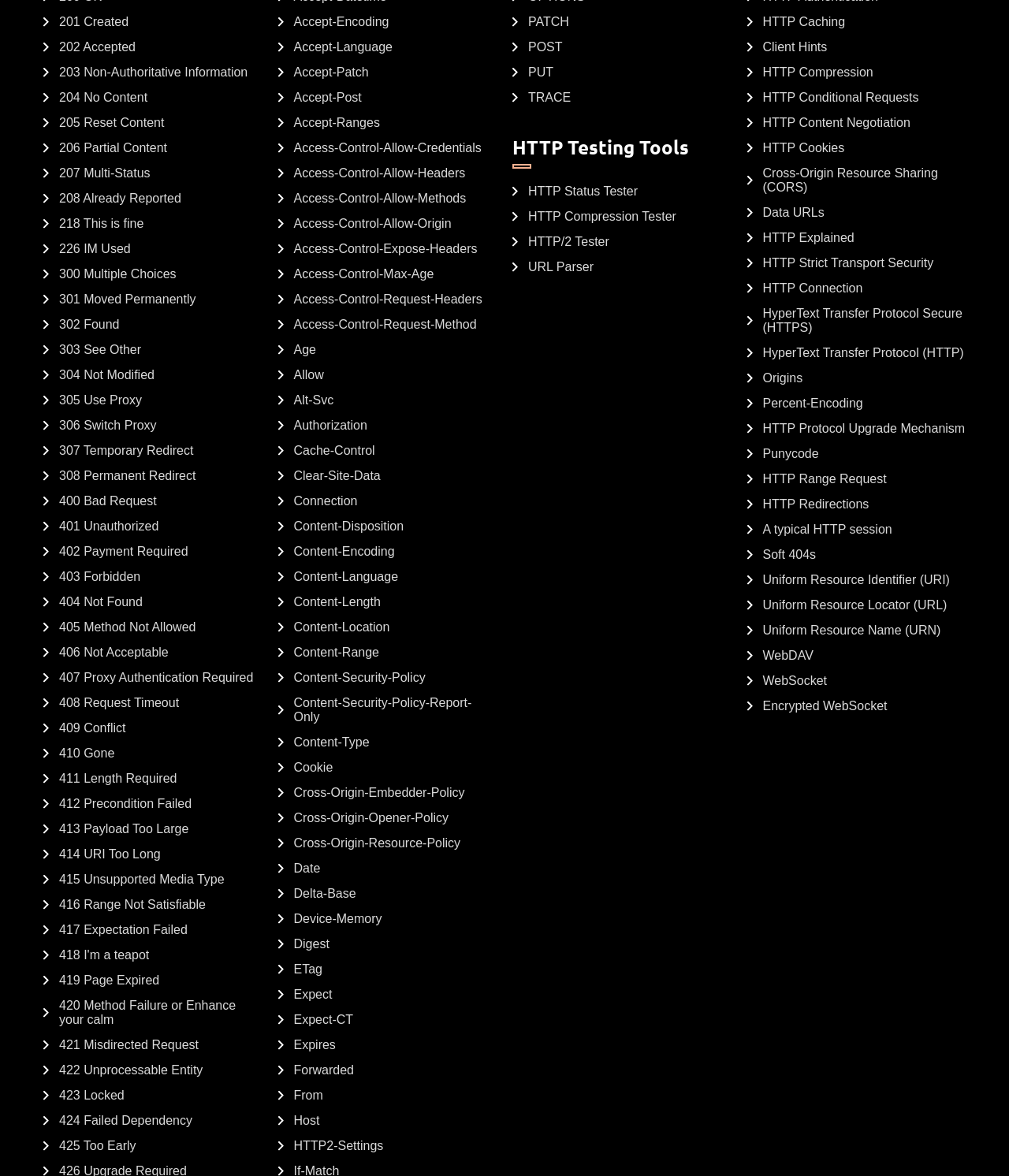What is the purpose of the 'Accept-Encoding' header?
Please respond to the question with a detailed and informative answer.

The link with text 'Accept-Encoding' is located among other links describing HTTP headers. Based on the context, it appears that the 'Accept-Encoding' header is used to specify the encoding of the response, allowing the client to indicate its preferred encoding format.